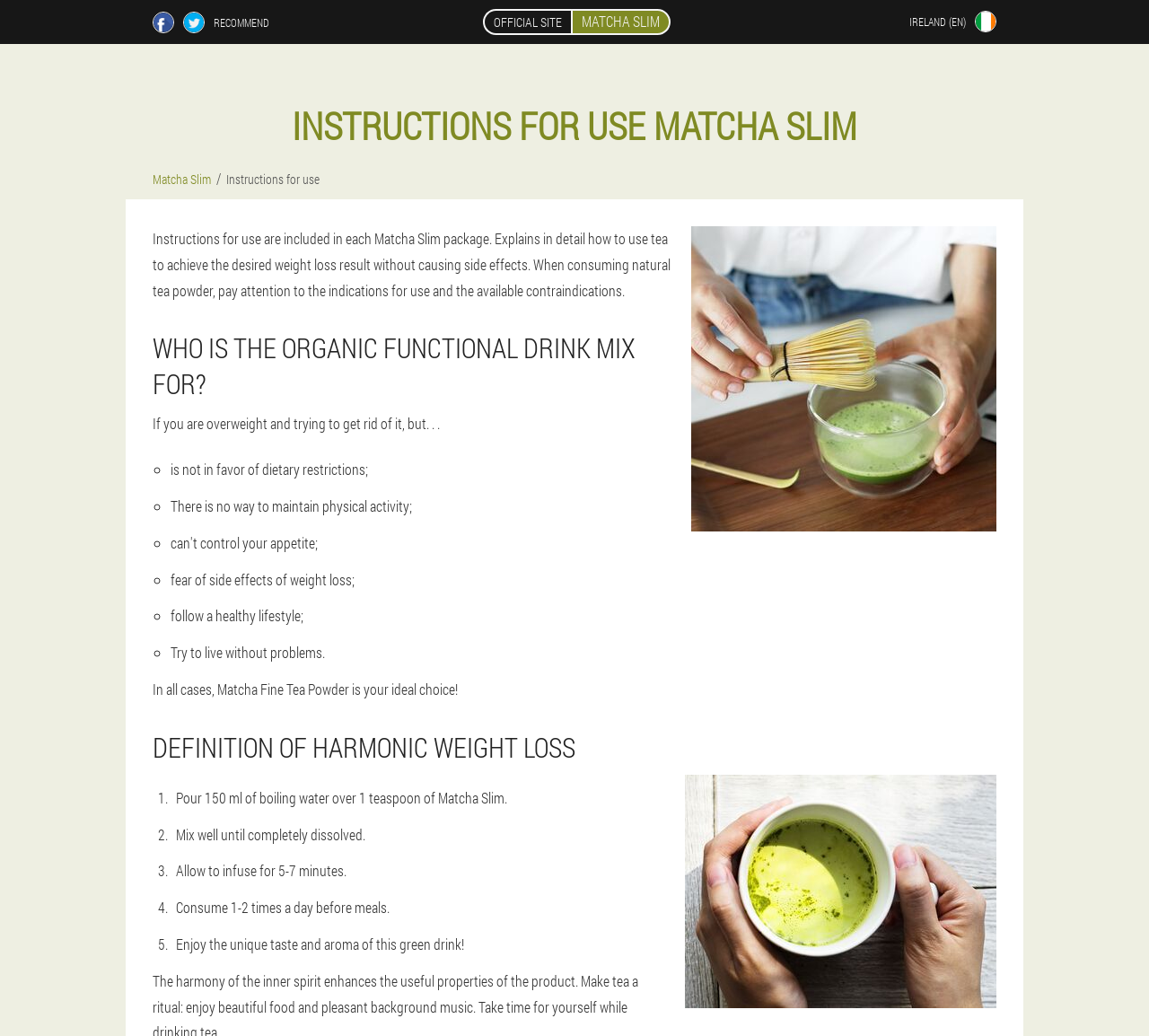Who is Matcha Fine Tea Powder suitable for?
Carefully analyze the image and provide a detailed answer to the question.

According to the webpage, Matcha Fine Tea Powder is suitable for individuals who are overweight and trying to get rid of it, but may not be in favor of dietary restrictions, have no way to maintain physical activity, or fear side effects of weight loss. This information is provided in the section 'WHO IS THE ORGANIC FUNCTIONAL DRINK MIX FOR?'.